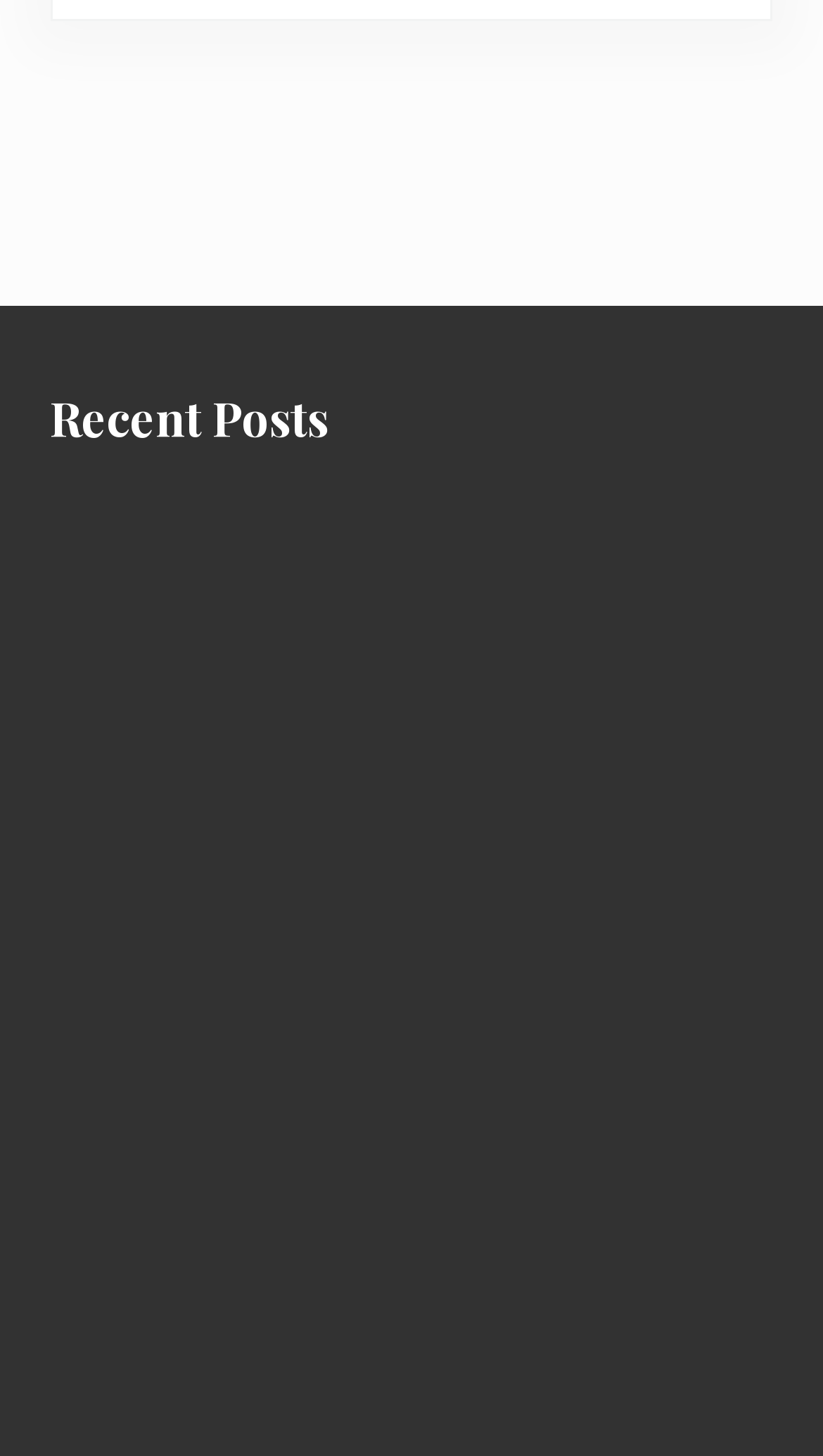Determine the bounding box coordinates for the HTML element described here: "alt="glass jars filled with nuts"".

[0.061, 0.331, 0.469, 0.561]